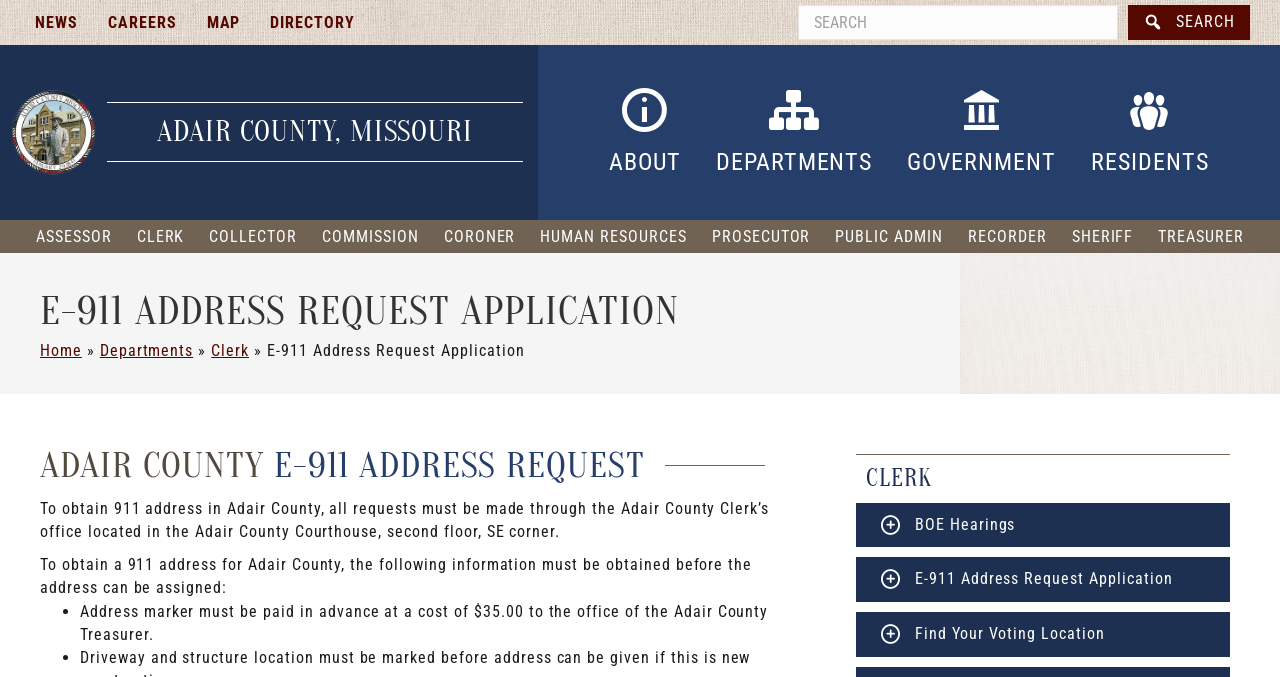Extract the bounding box coordinates of the UI element described: "Public Admin". Provide the coordinates in the format [left, top, right, bottom] with values ranging from 0 to 1.

[0.649, 0.325, 0.741, 0.374]